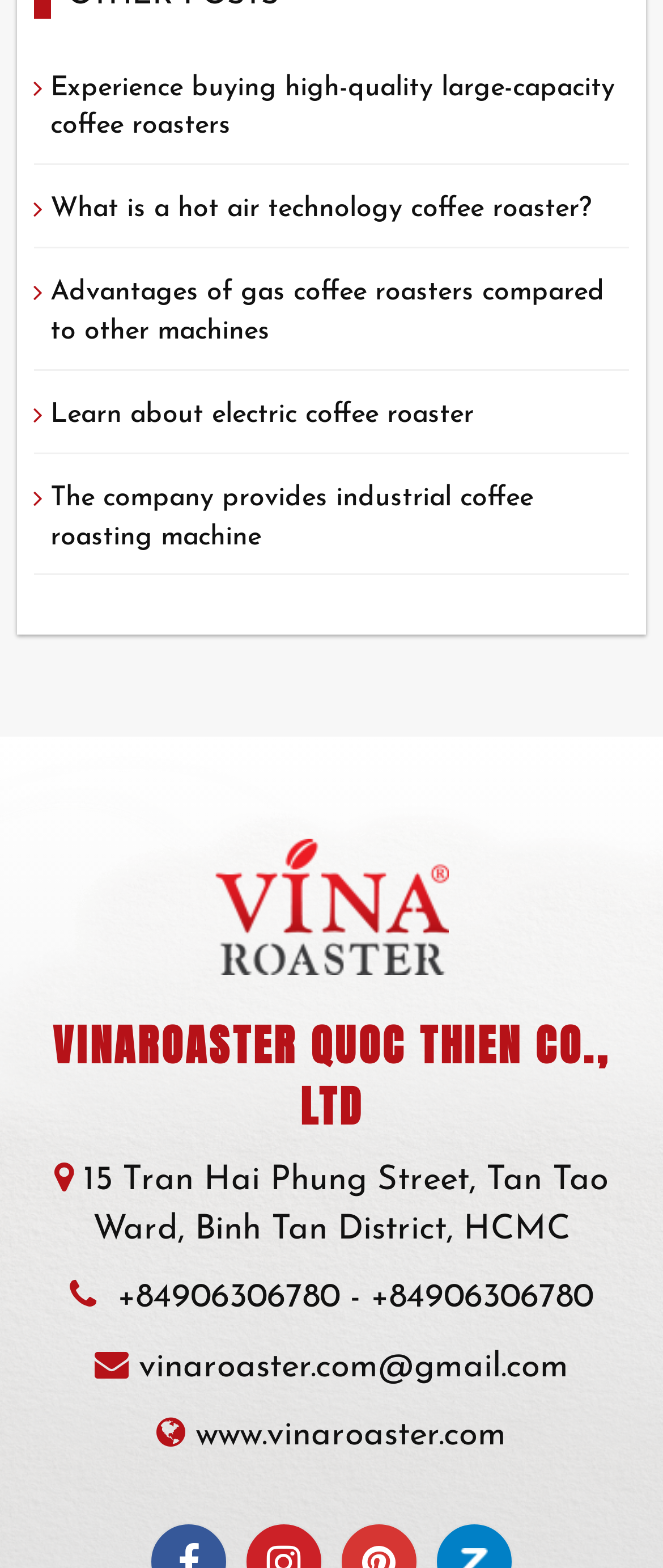What is the company name?
Answer with a single word or phrase, using the screenshot for reference.

VINAROASTER QUOC THIEN CO., LTD